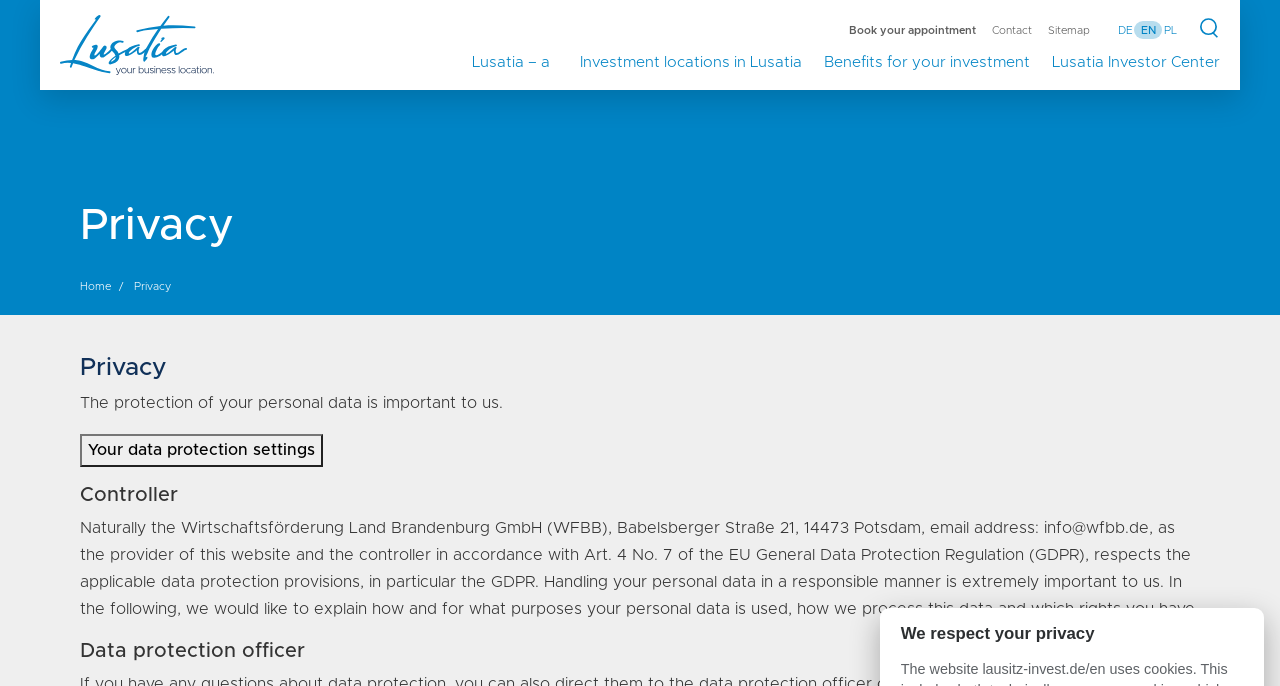Please identify the bounding box coordinates of the element on the webpage that should be clicked to follow this instruction: "Select the 'EN' language option". The bounding box coordinates should be given as four float numbers between 0 and 1, formatted as [left, top, right, bottom].

[0.888, 0.022, 0.906, 0.069]